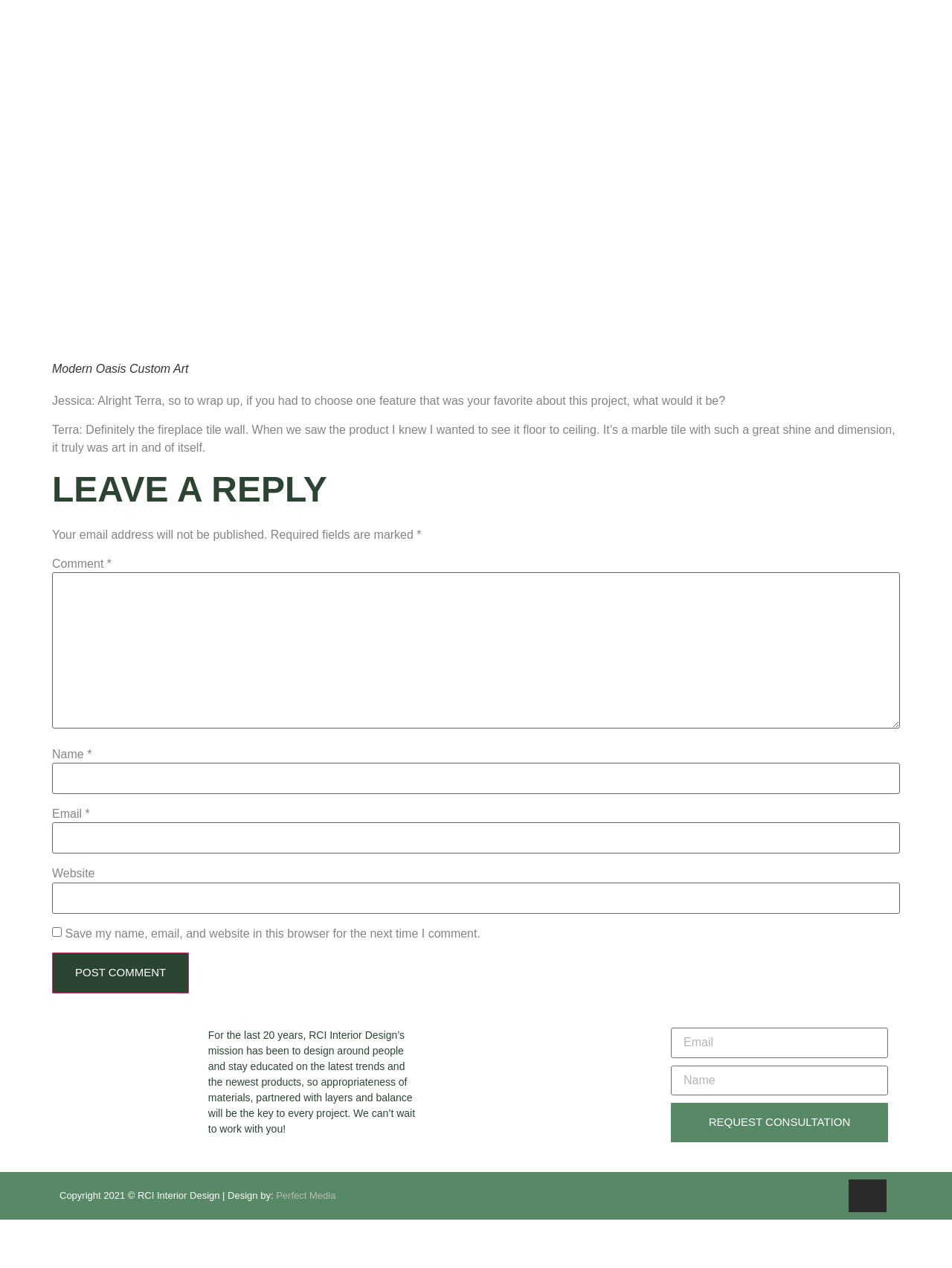Locate the bounding box coordinates of the item that should be clicked to fulfill the instruction: "Visit Perfect Media website".

[0.279, 0.938, 0.341, 0.949]